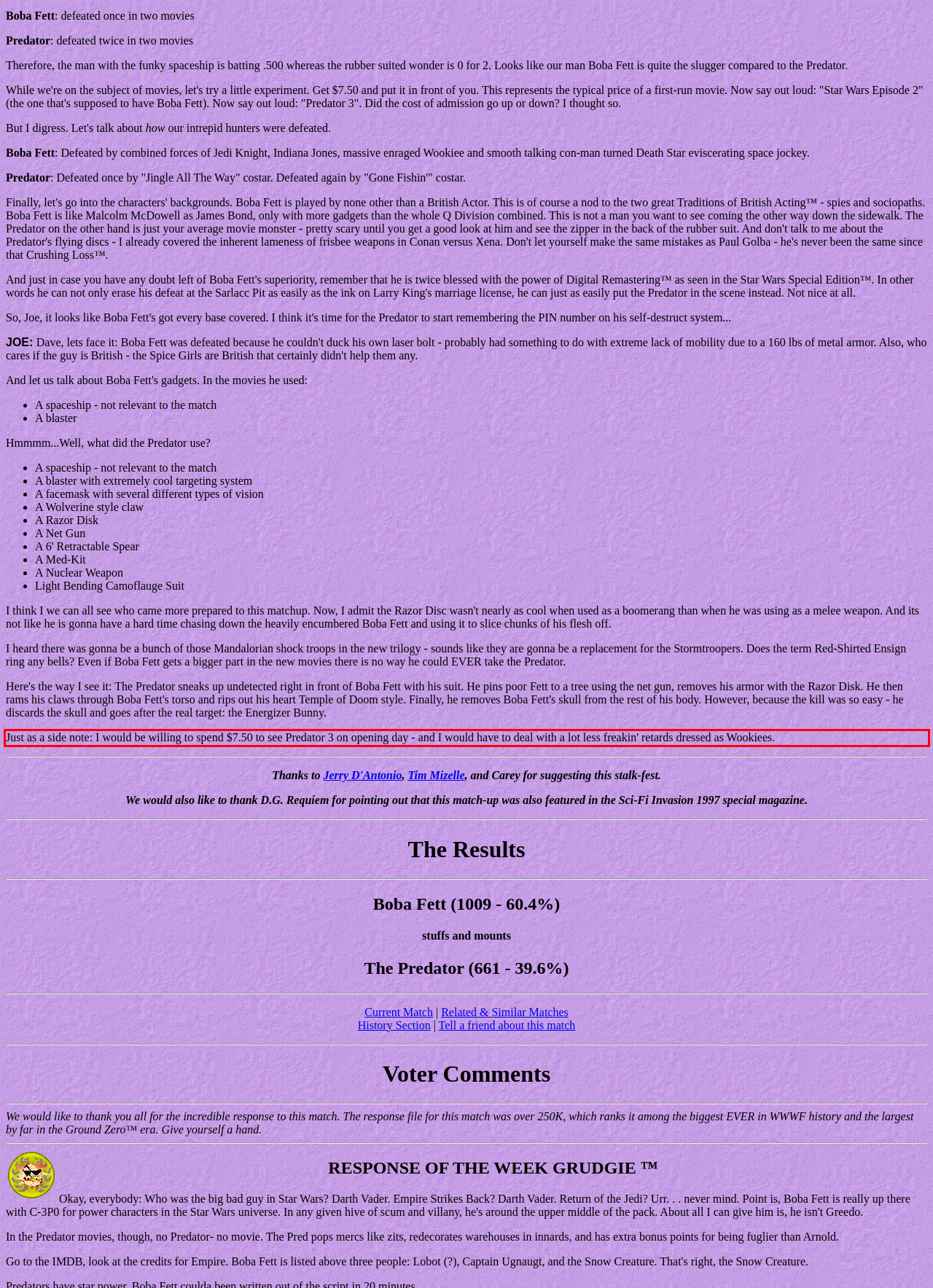The screenshot provided shows a webpage with a red bounding box. Apply OCR to the text within this red bounding box and provide the extracted content.

Just as a side note: I would be willing to spend $7.50 to see Predator 3 on opening day - and I would have to deal with a lot less freakin' retards dressed as Wookiees.